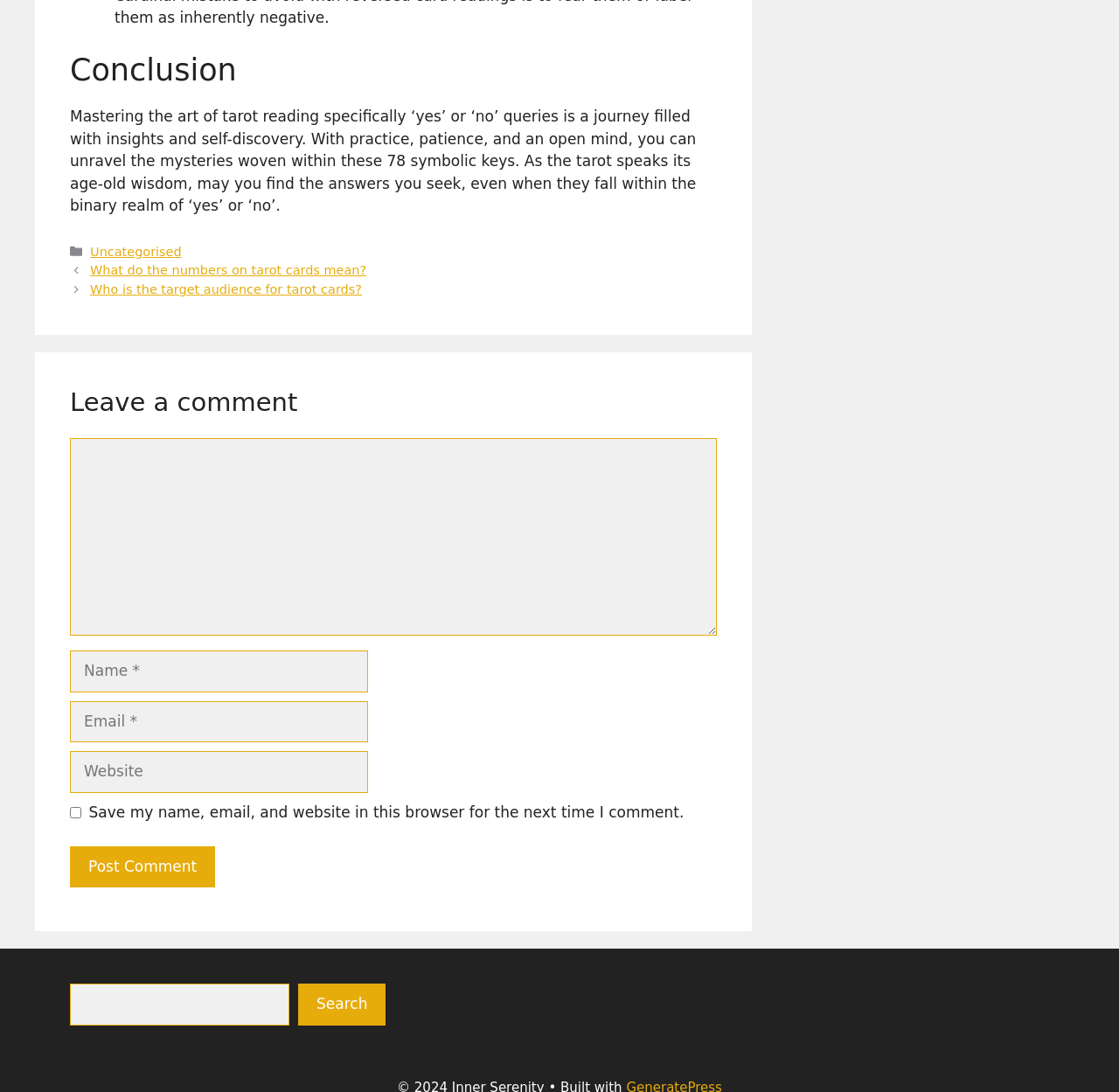What is the purpose of the 'Save my name, email, and website in this browser for the next time I comment.' checkbox?
Examine the image closely and answer the question with as much detail as possible.

The checkbox 'Save my name, email, and website in this browser for the next time I comment.' is present in the comment section, and its purpose is to save the user's name, email, and website information for future comments, as indicated by its label and functionality.